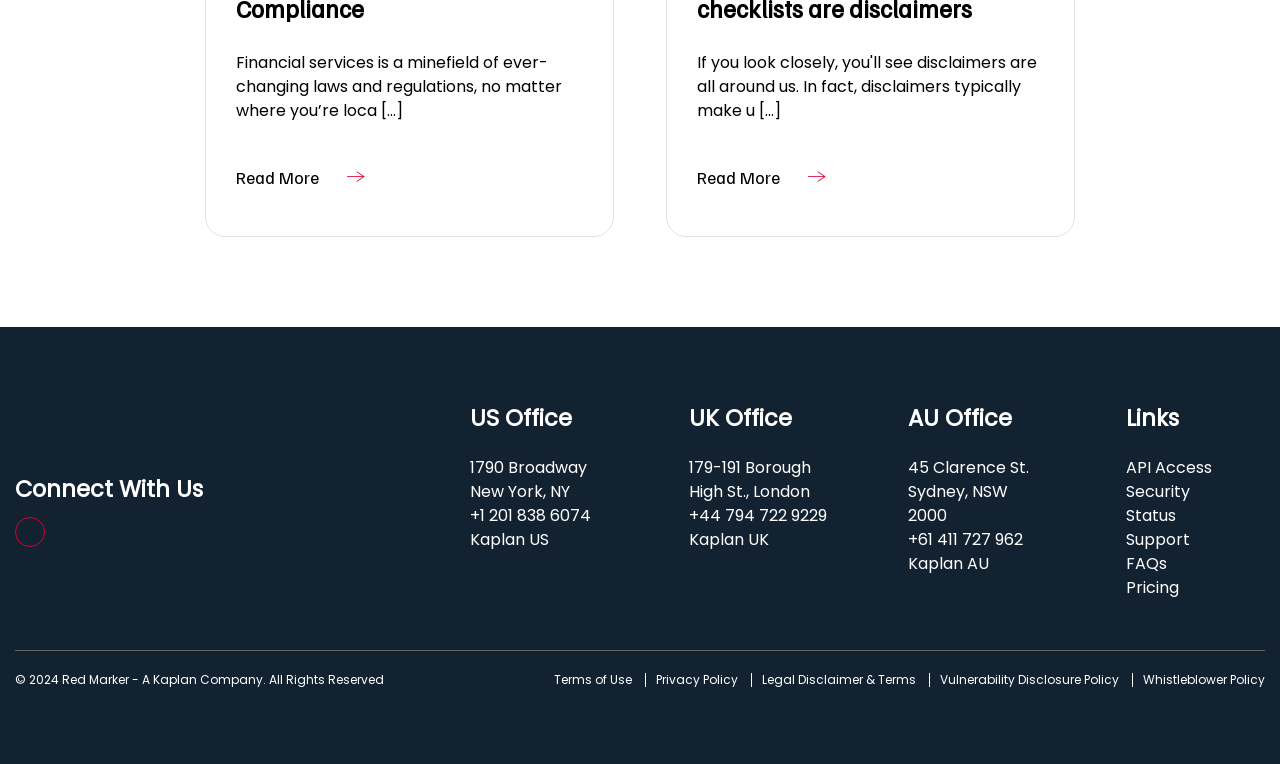Given the element description, predict the bounding box coordinates in the format (top-left x, top-left y, bottom-right x, bottom-right y), using floating point numbers between 0 and 1: +1 201 838 6074

[0.367, 0.659, 0.462, 0.689]